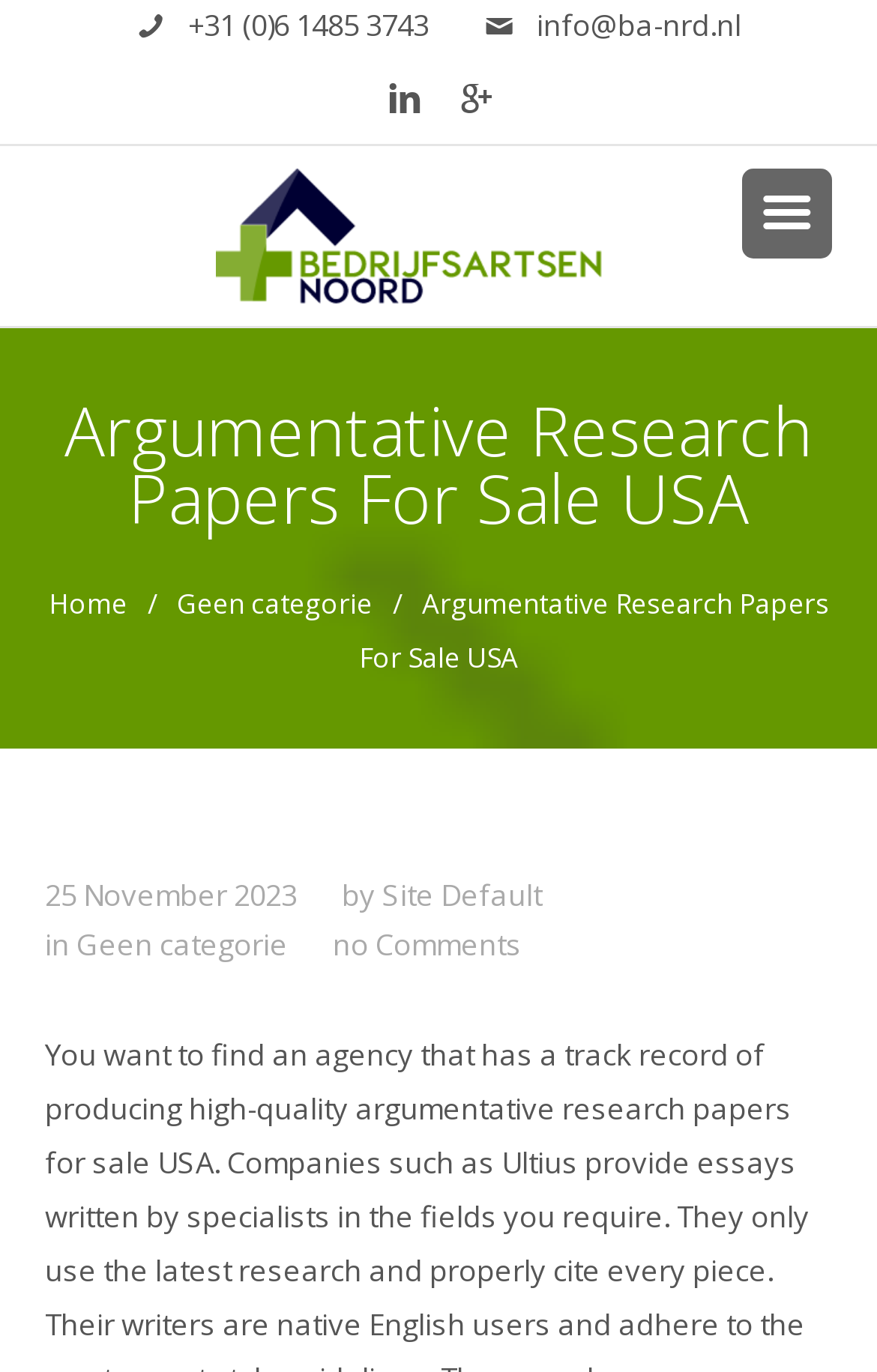Respond with a single word or short phrase to the following question: 
What is the date of the latest article?

25 November 2023